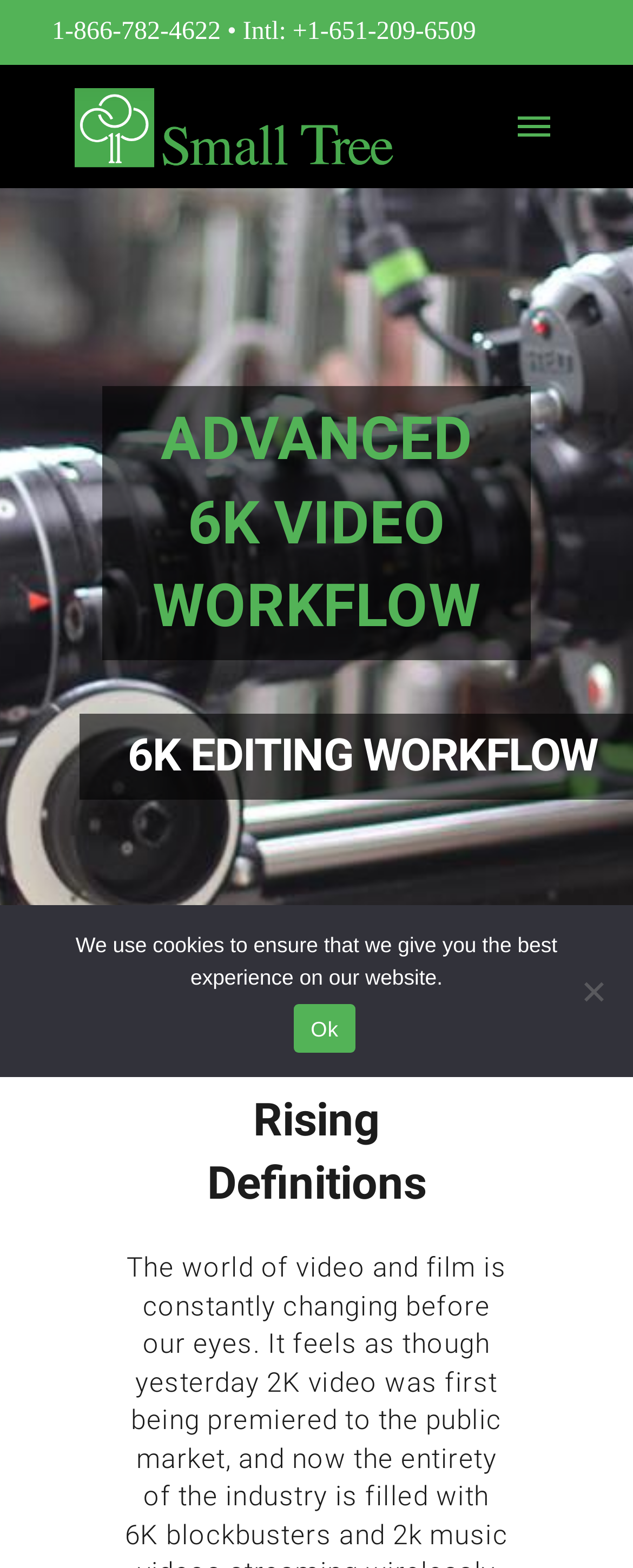Answer this question in one word or a short phrase: What is the logo of the website?

Small Tree Primary Logo